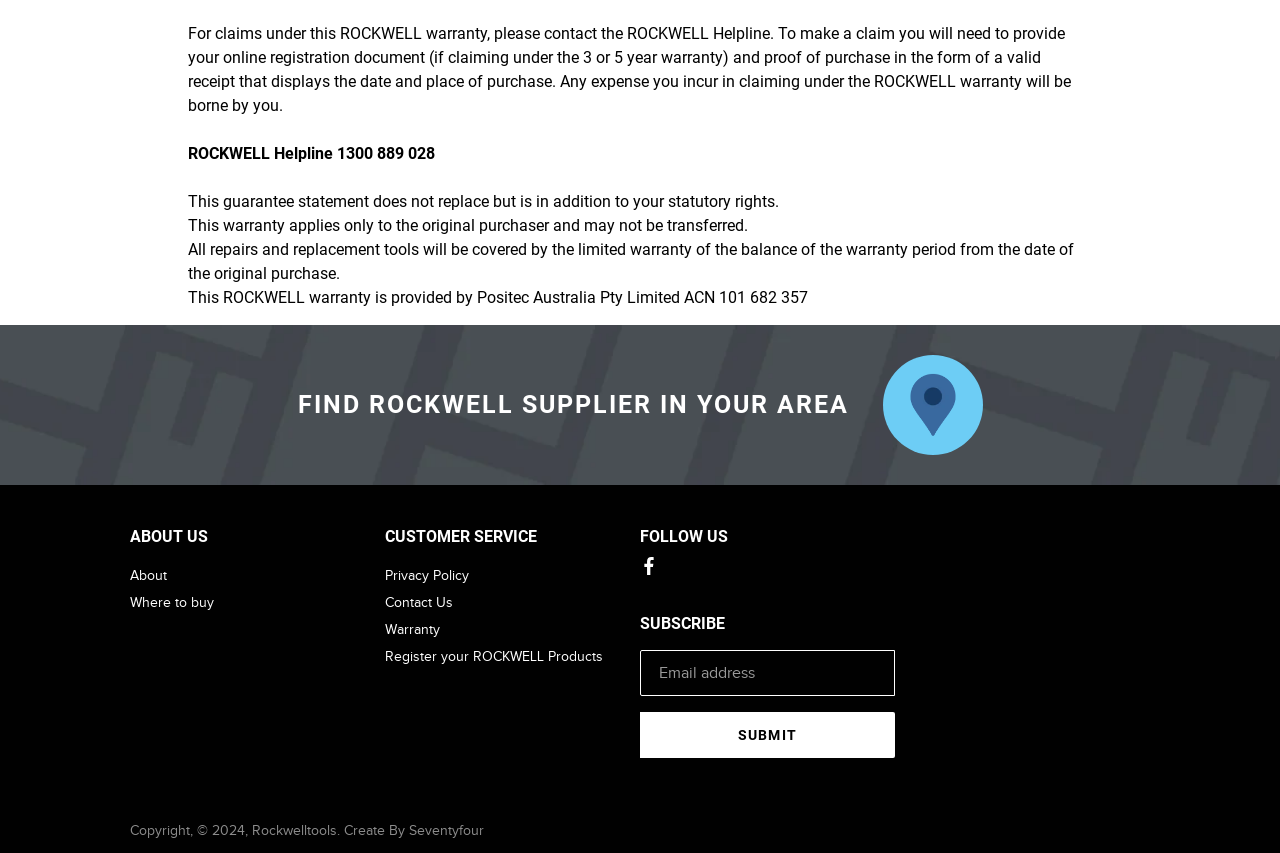Determine the bounding box coordinates of the element's region needed to click to follow the instruction: "Register your ROCKWELL Products". Provide these coordinates as four float numbers between 0 and 1, formatted as [left, top, right, bottom].

[0.301, 0.76, 0.471, 0.778]